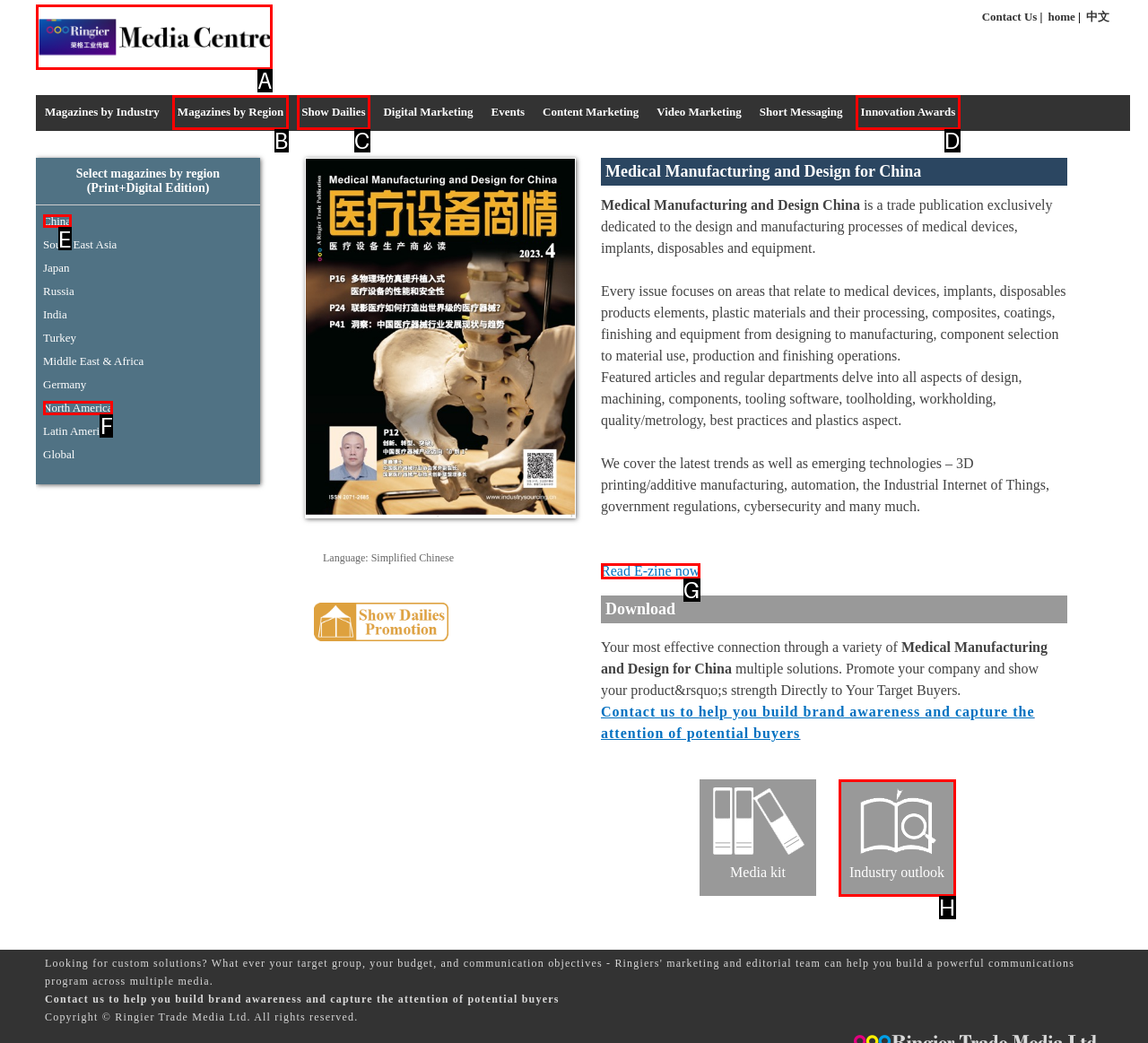Which HTML element should be clicked to complete the task: Read the article about Turkey and Iraq? Answer with the letter of the corresponding option.

None